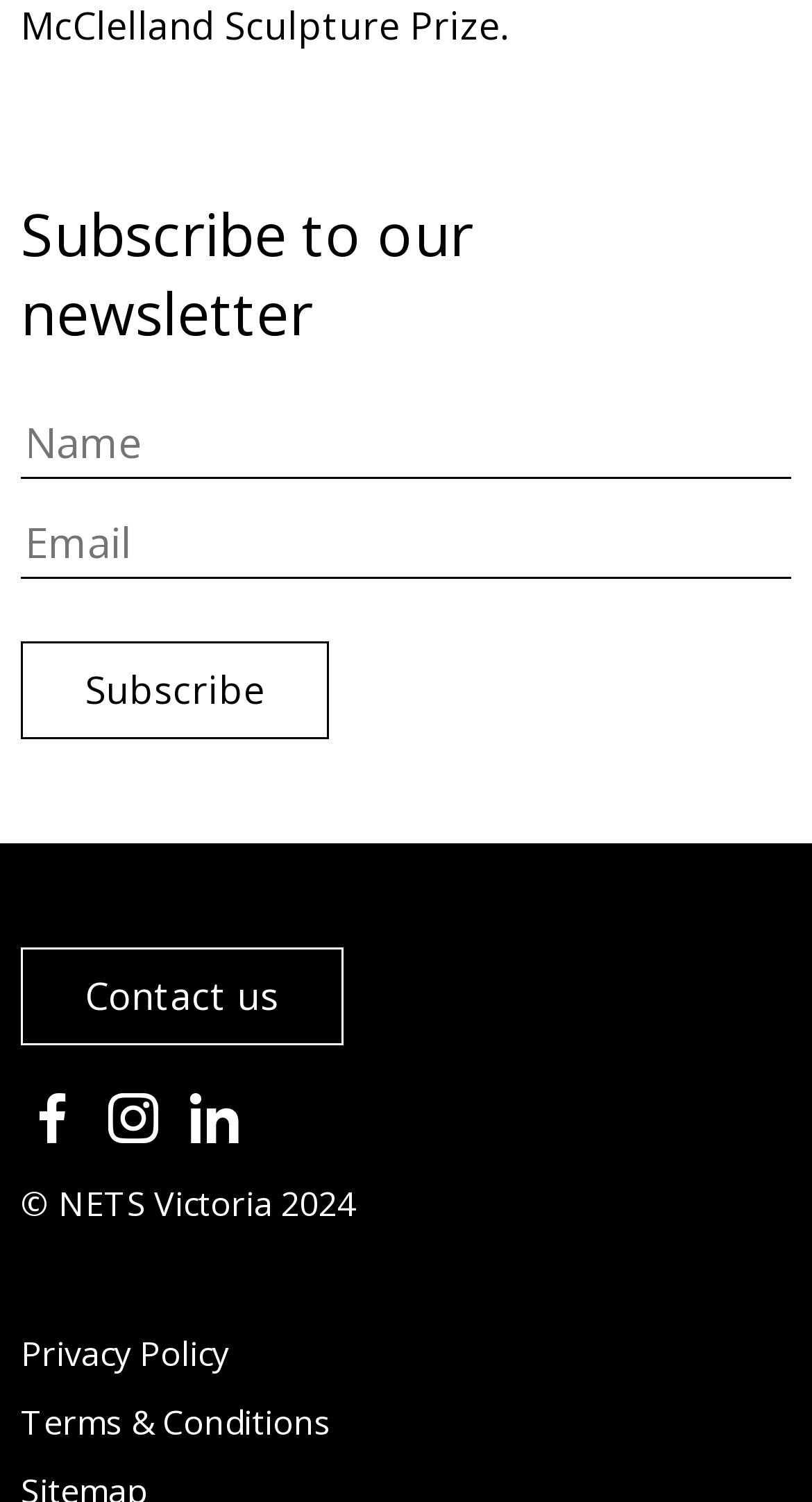Please identify the bounding box coordinates of the element on the webpage that should be clicked to follow this instruction: "explore bookmaking and crafts". The bounding box coordinates should be given as four float numbers between 0 and 1, formatted as [left, top, right, bottom].

None